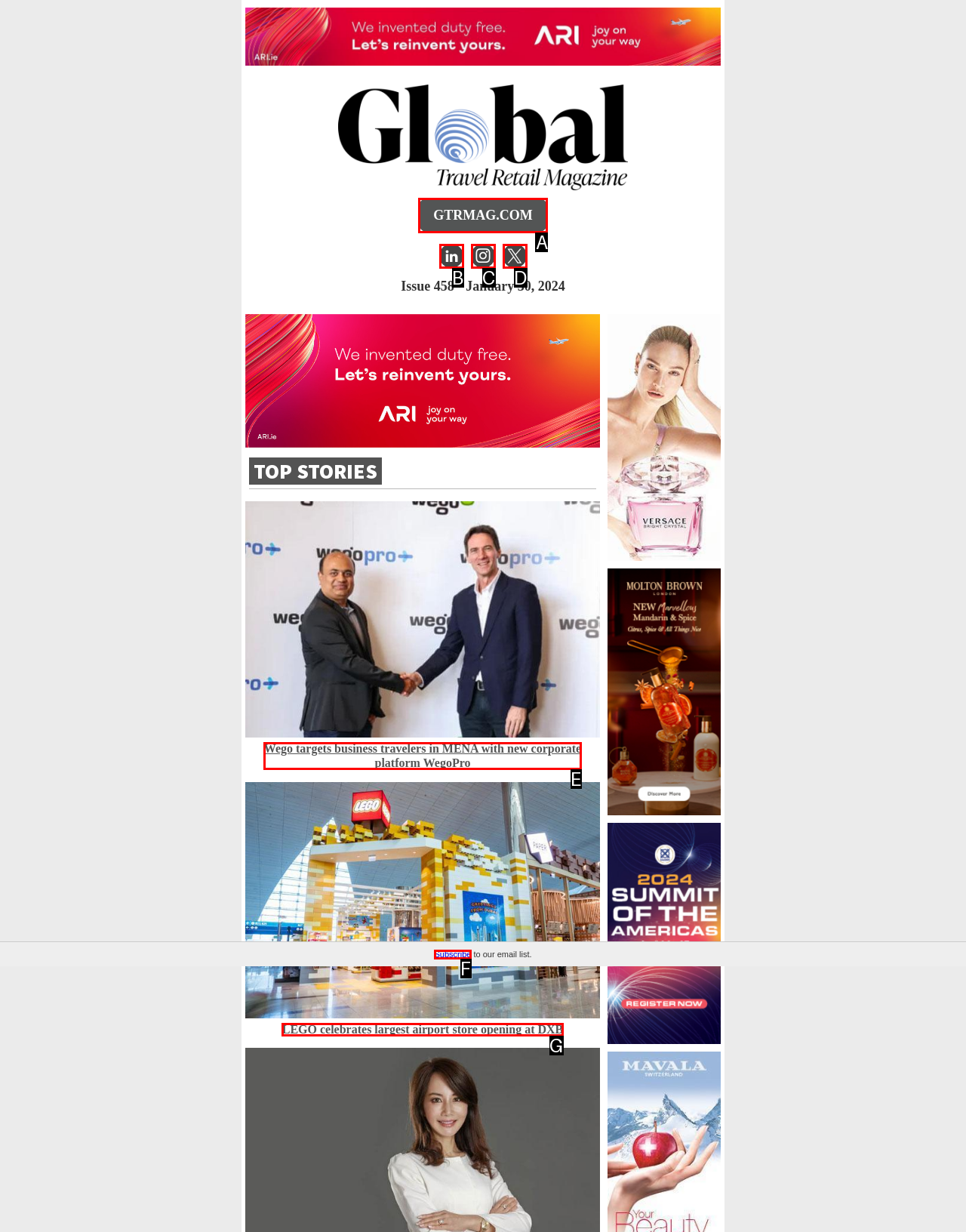Using the provided description: GTRMAG.COM, select the HTML element that corresponds to it. Indicate your choice with the option's letter.

A